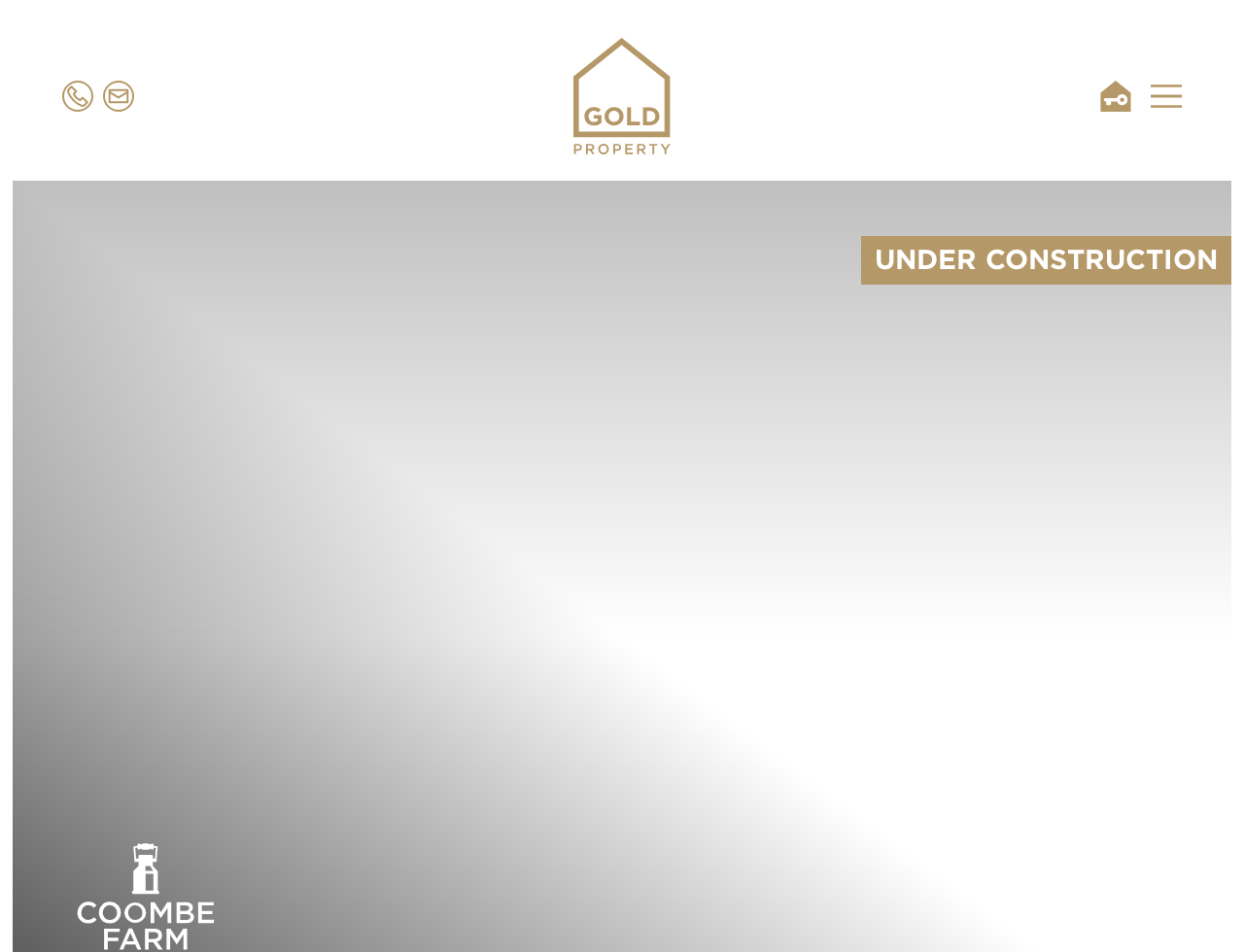Is the 'Telephone' link an image or a text link?
Please look at the screenshot and answer using one word or phrase.

Both